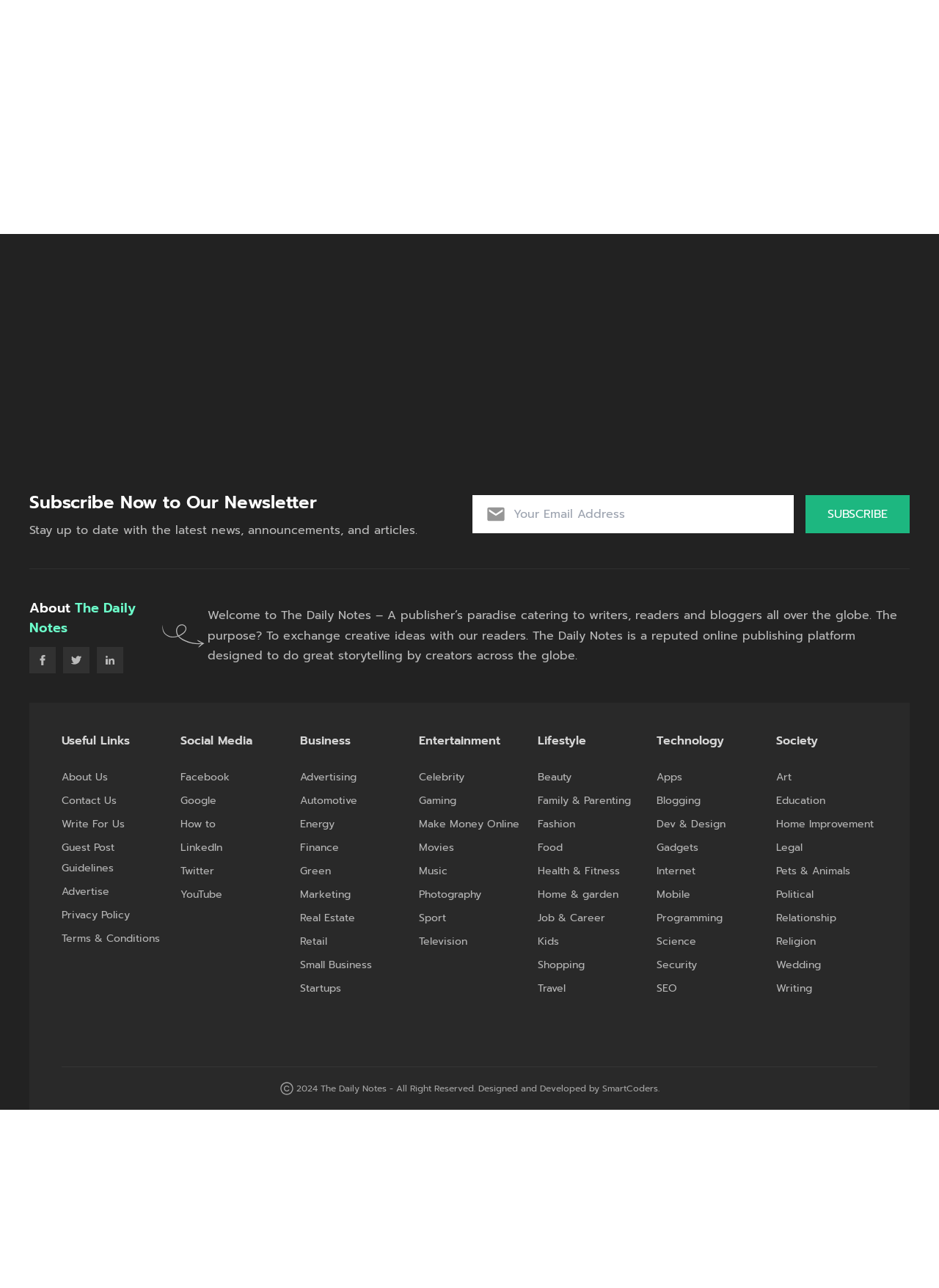Locate the bounding box coordinates of the area you need to click to fulfill this instruction: 'Subscribe to the newsletter'. The coordinates must be in the form of four float numbers ranging from 0 to 1: [left, top, right, bottom].

[0.503, 0.384, 0.845, 0.414]